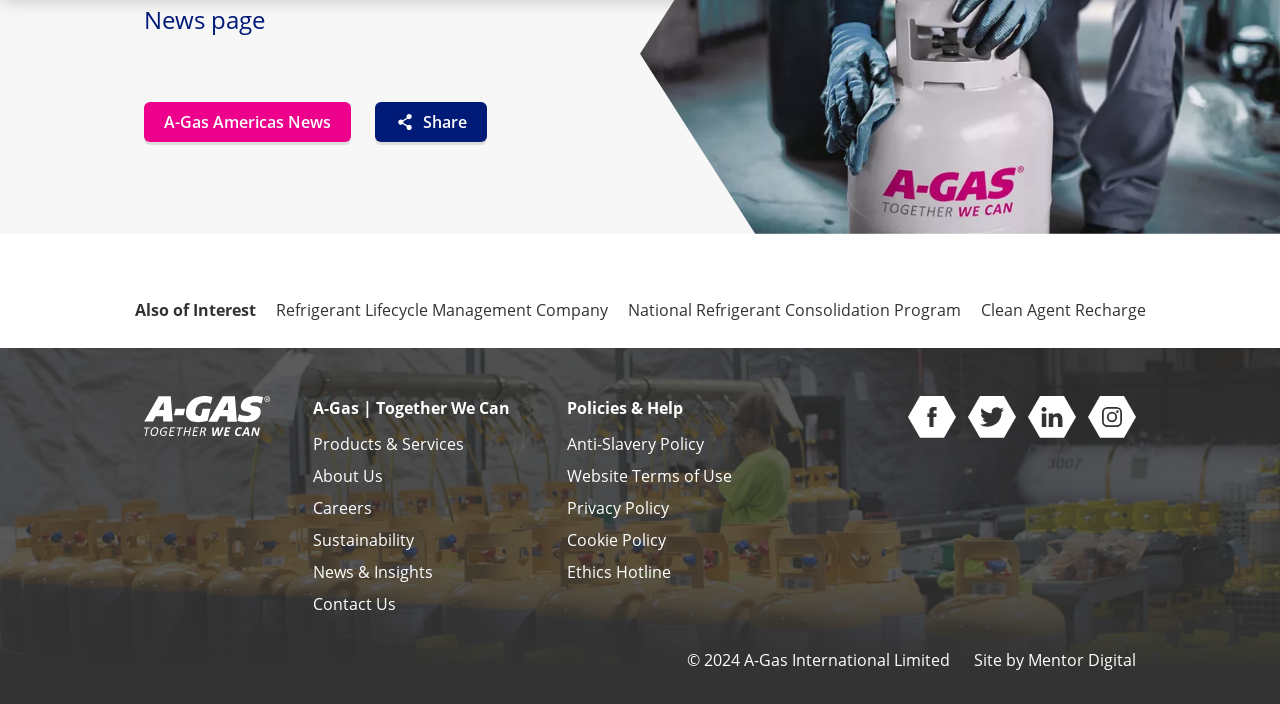Can you give a detailed response to the following question using the information from the image? What is the purpose of the 'Share' button?

The 'Share' button is likely used to share content from the webpage on social media platforms or other online channels. When clicked, it may expand to show options for sharing, such as social media links or email.